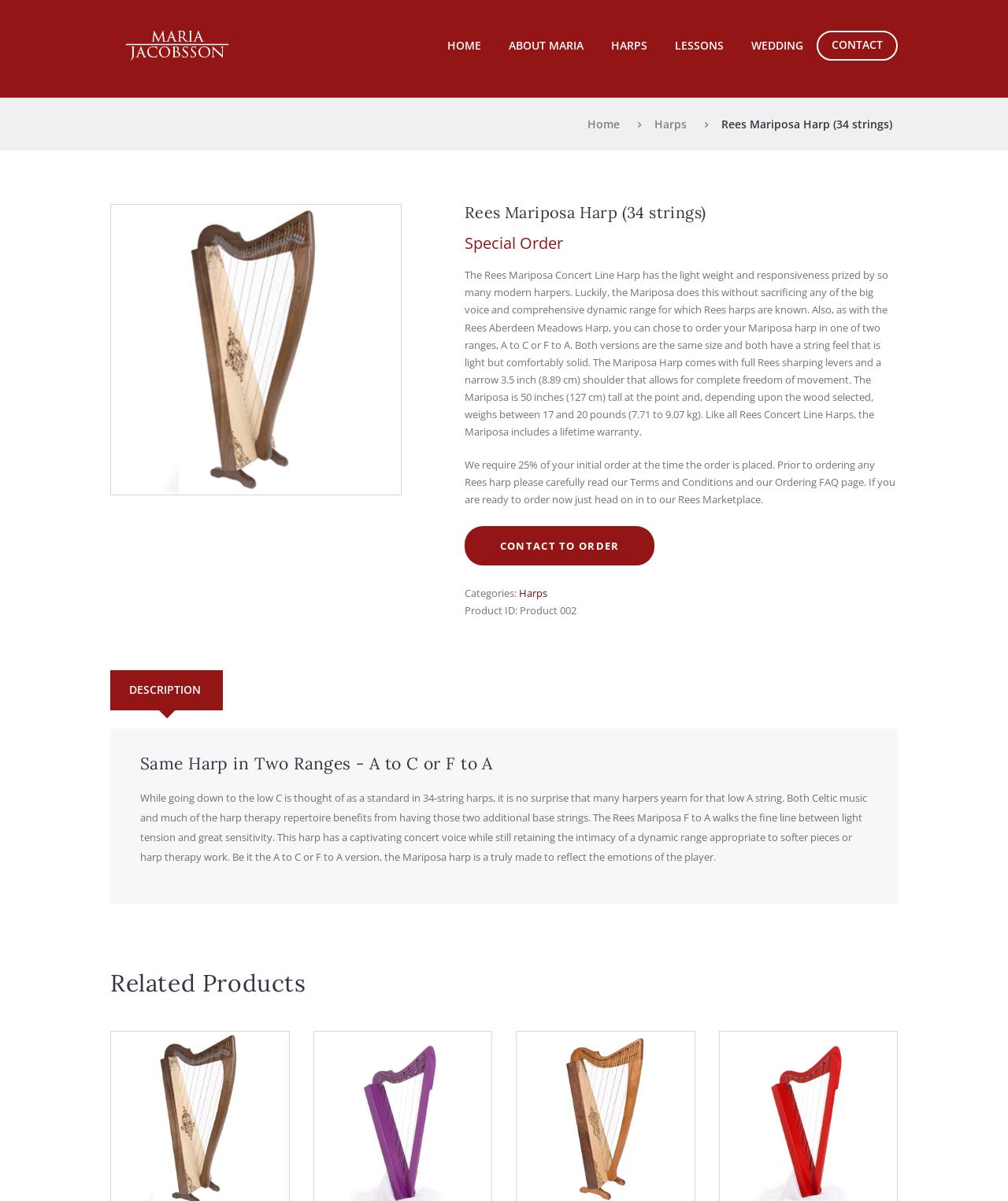What is the weight range of the harp?
Based on the visual content, answer with a single word or a brief phrase.

17-20 pounds